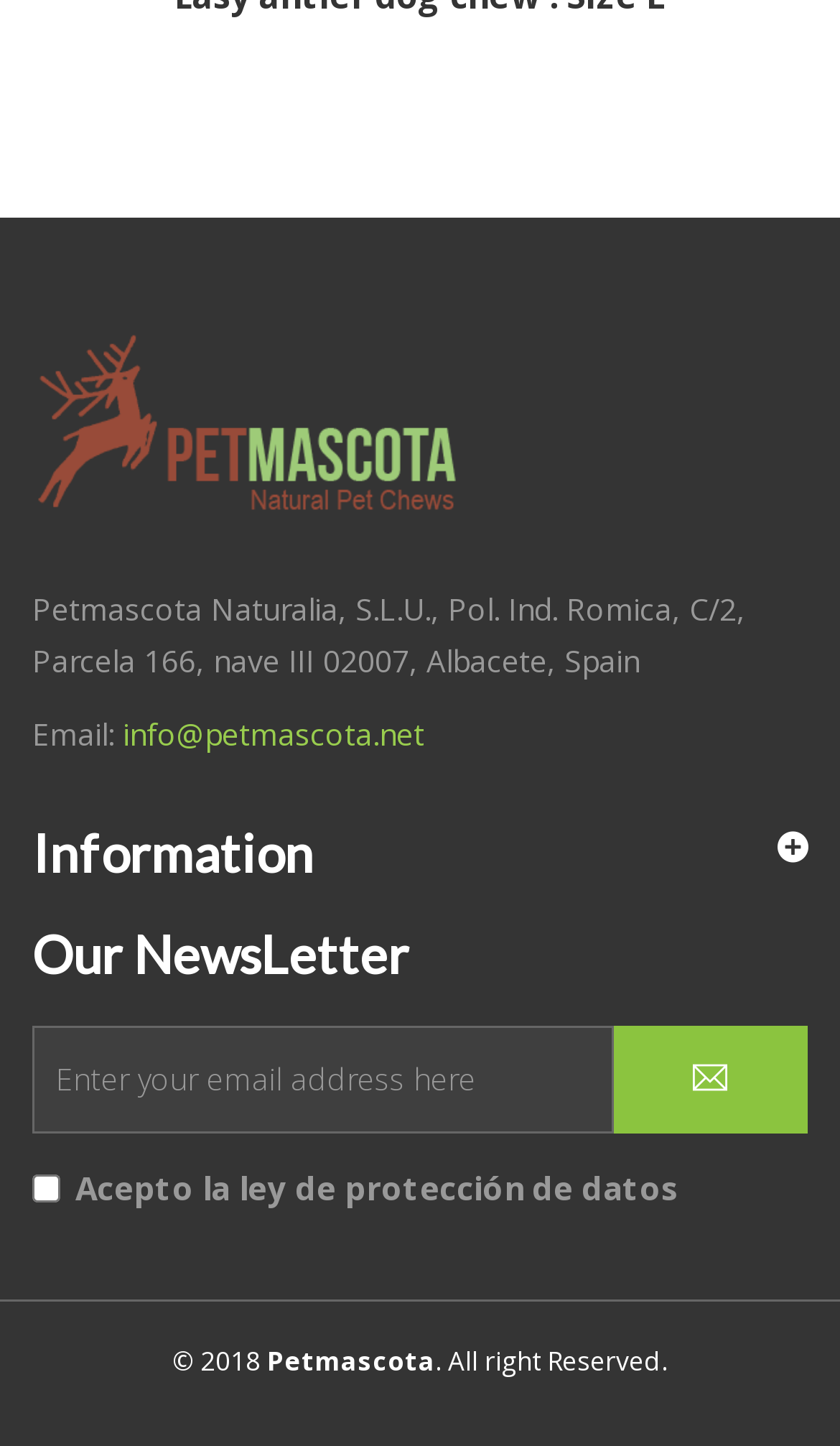Bounding box coordinates are specified in the format (top-left x, top-left y, bottom-right x, bottom-right y). All values are floating point numbers bounded between 0 and 1. Please provide the bounding box coordinate of the region this sentence describes: protección de datos

[0.41, 0.807, 0.808, 0.837]